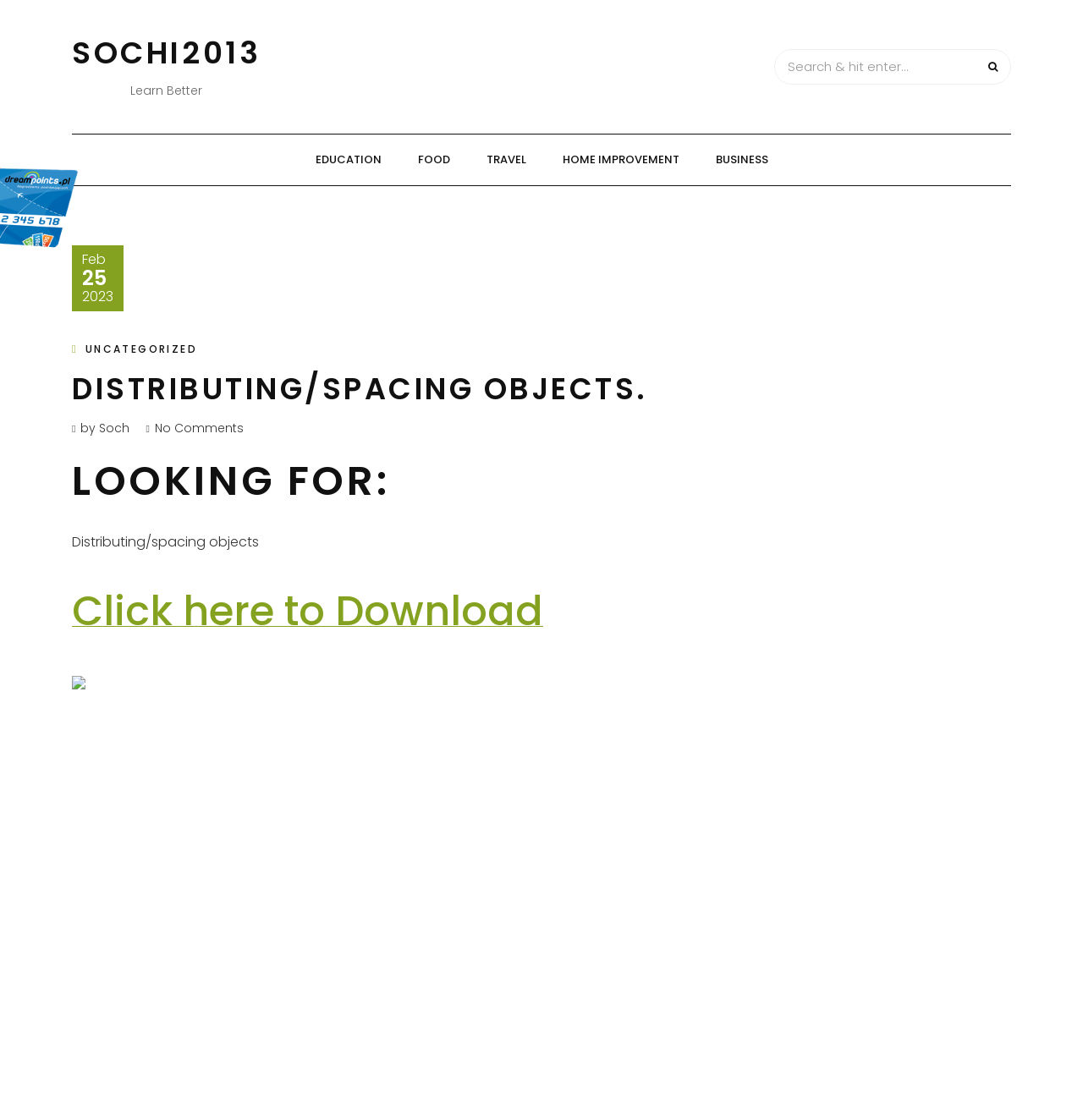Can you provide the bounding box coordinates for the element that should be clicked to implement the instruction: "Click on EDUCATION"?

[0.276, 0.12, 0.367, 0.165]